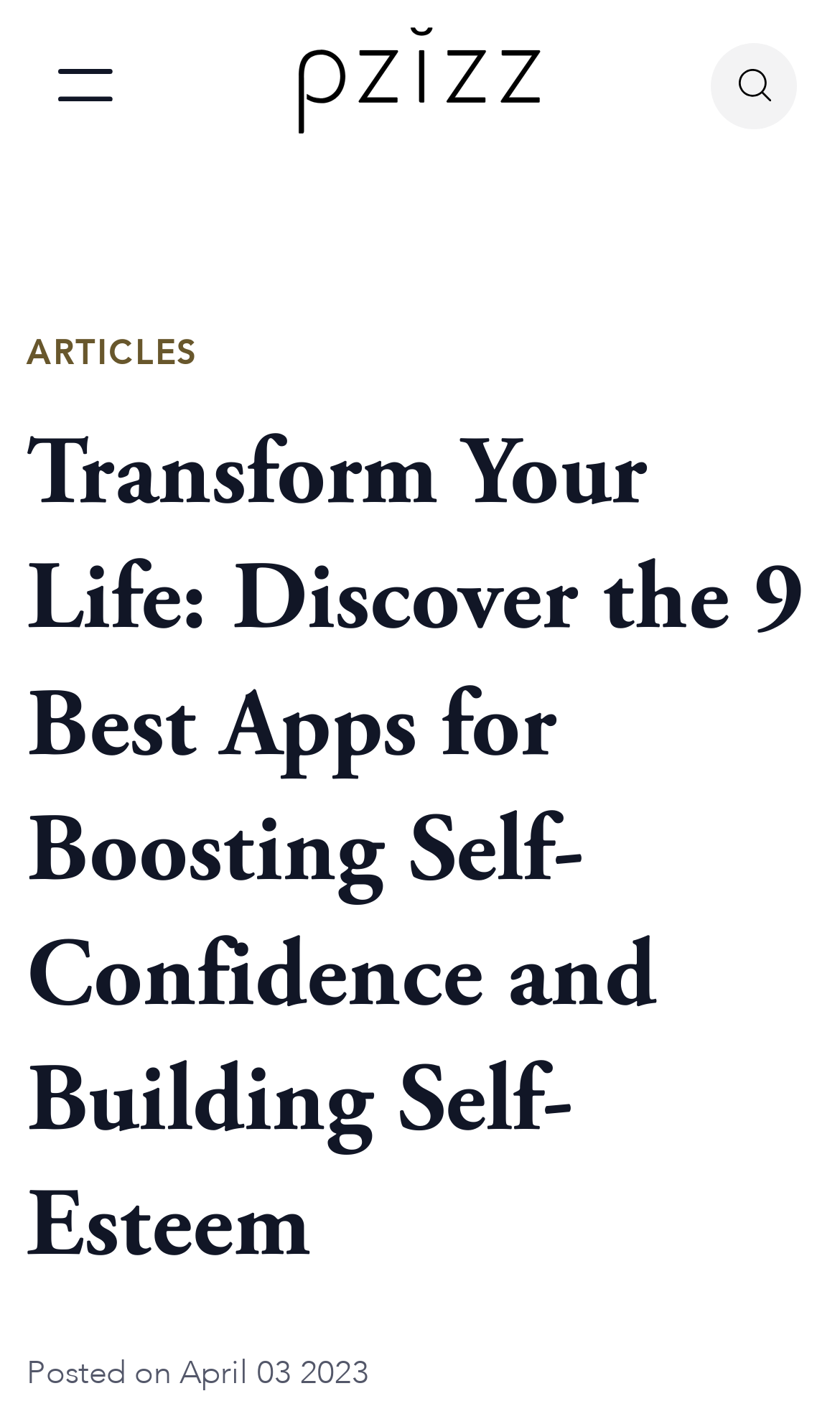What is the position of the search button?
Using the information from the image, provide a comprehensive answer to the question.

By analyzing the bounding box coordinates, I found that the search button has a y1 value of 0.03, which indicates it is located at the top of the page. Its x1 value is 0.846, which suggests it is positioned on the right side of the page.